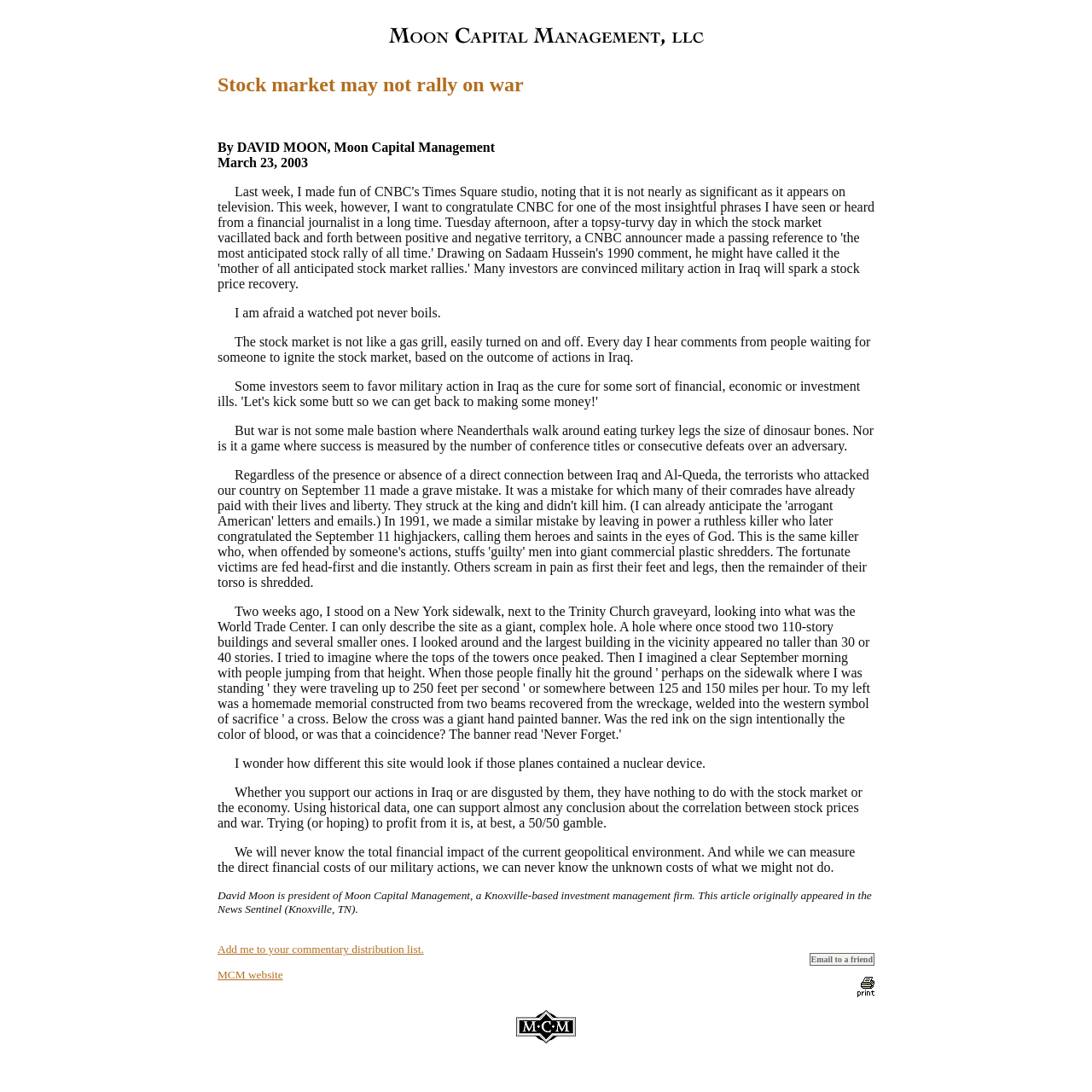What is the name of the company founded by the author?
From the image, provide a succinct answer in one word or a short phrase.

Moon Capital Management